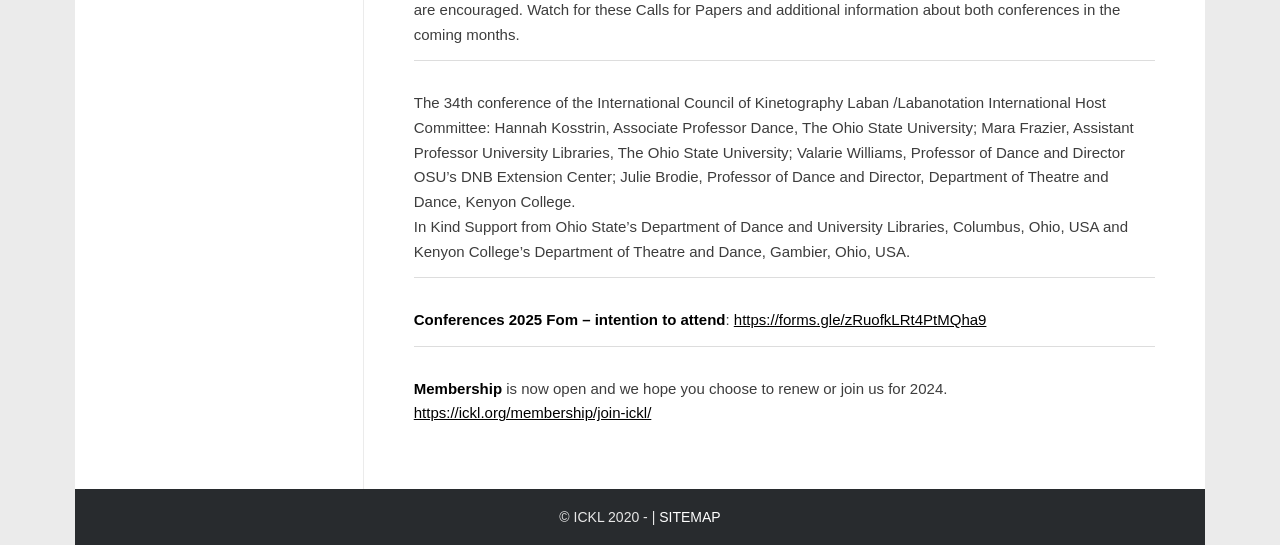Based on the image, provide a detailed and complete answer to the question: 
What is the copyright year?

I found this information by looking at the StaticText element with the text '© ICKL 2020 -' which is located at the bottom of the page.